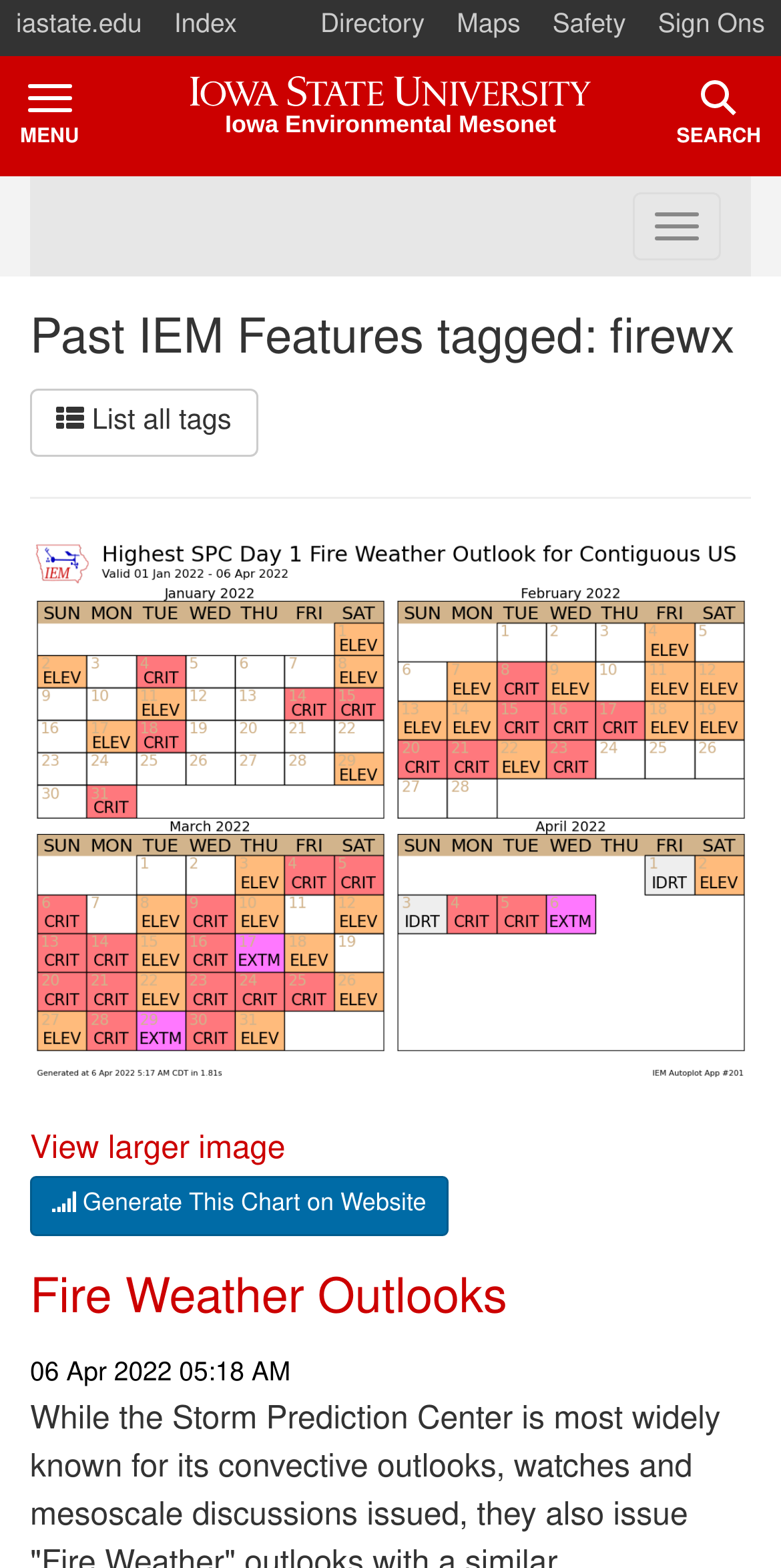Examine the screenshot and answer the question in as much detail as possible: What is the purpose of the 'MENU TOGGLE' button?

The 'MENU TOGGLE' button is located at the top left of the webpage and is used to toggle the menu, which is indicated by its expanded property being set to False.